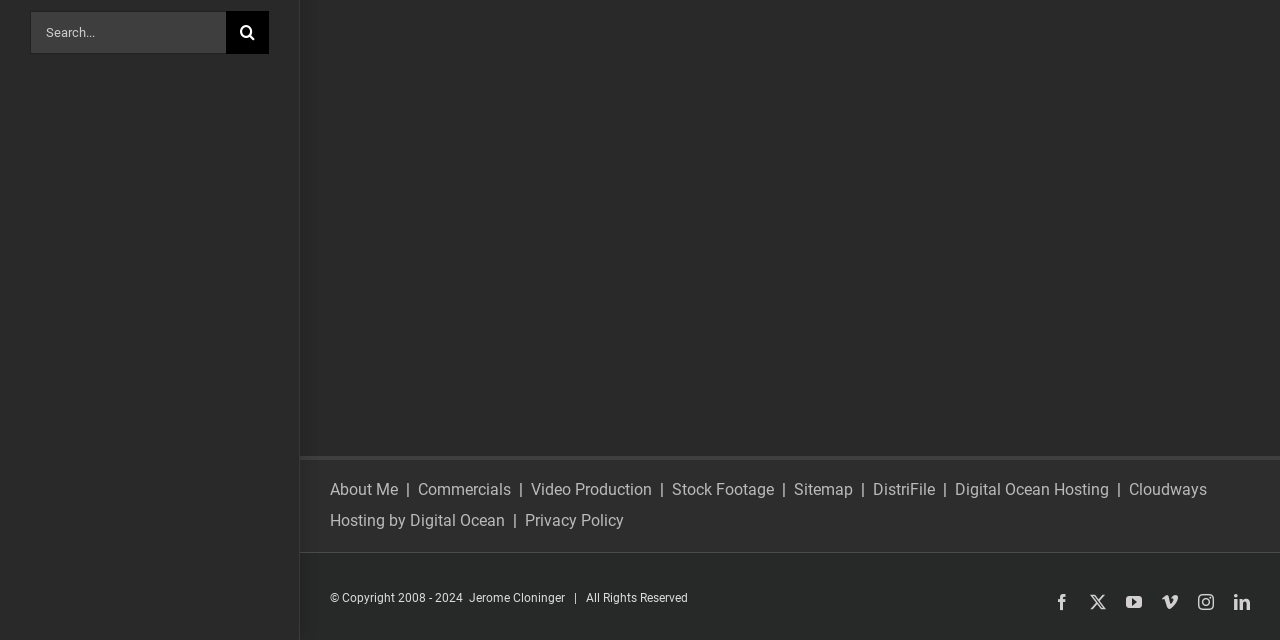Show the bounding box coordinates for the HTML element described as: "Cloudways Hosting by Digital Ocean".

[0.258, 0.75, 0.943, 0.828]